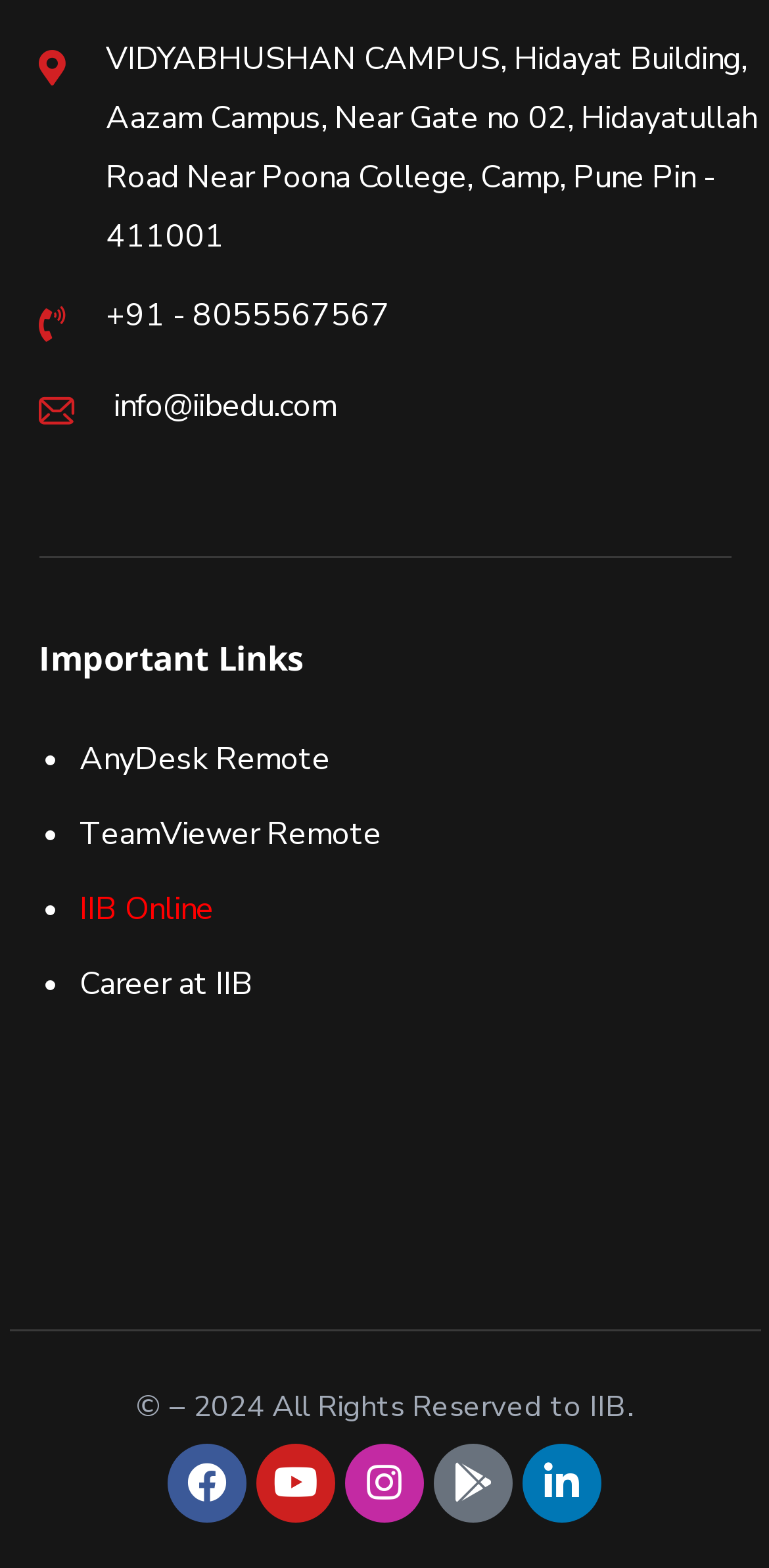What is the phone number of IIB?
Refer to the image and give a detailed response to the question.

The phone number can be found in the StaticText element with the OCR text '+91 - 8055567567'.